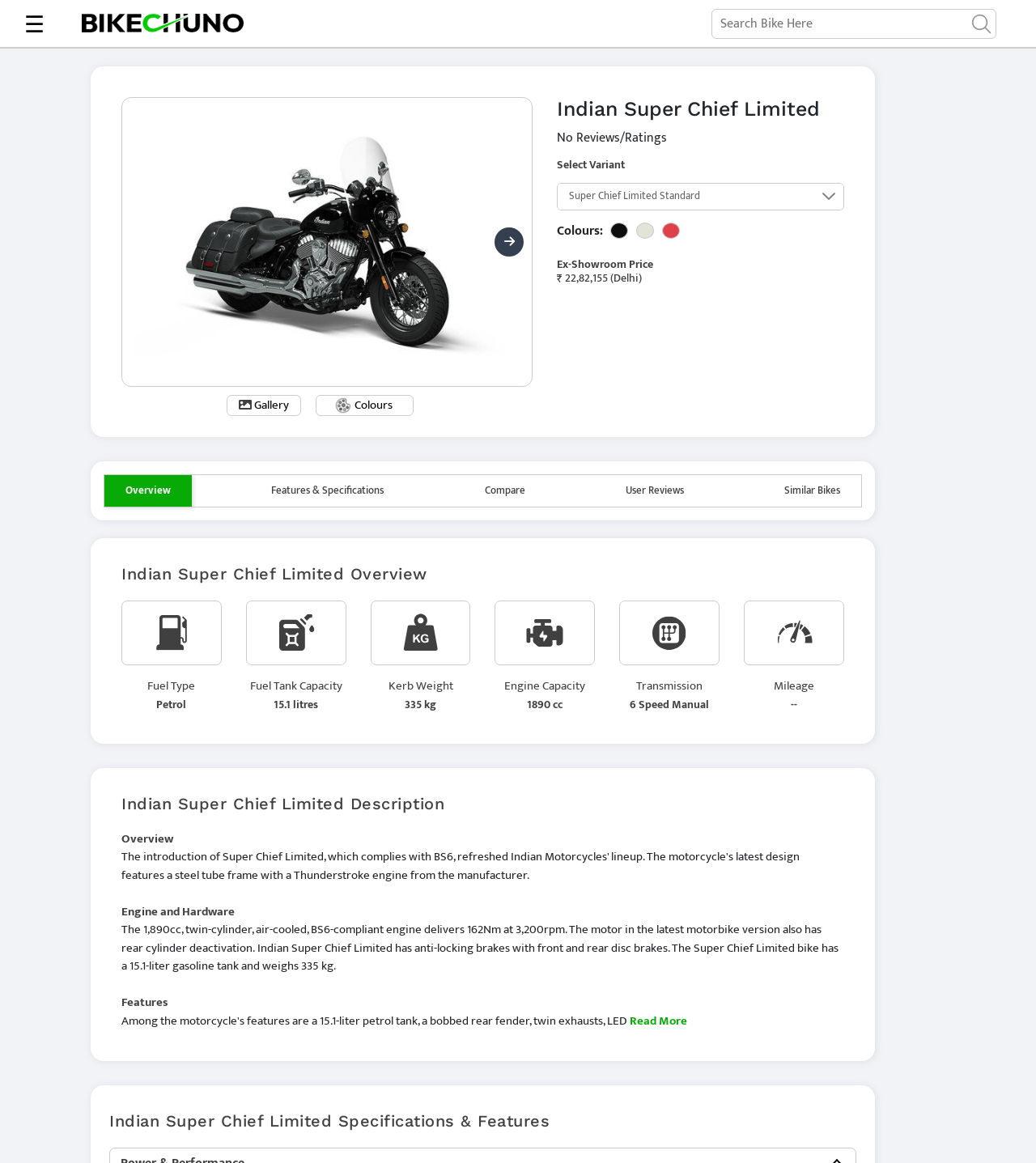What is the price of Indian Super Chief Limited in Delhi?
Use the information from the image to give a detailed answer to the question.

I found the answer by looking at the heading 'Ex-Showroom Price ₹ 22,82,155 (Delhi)' which is located at [0.538, 0.207, 0.815, 0.246] on the webpage.